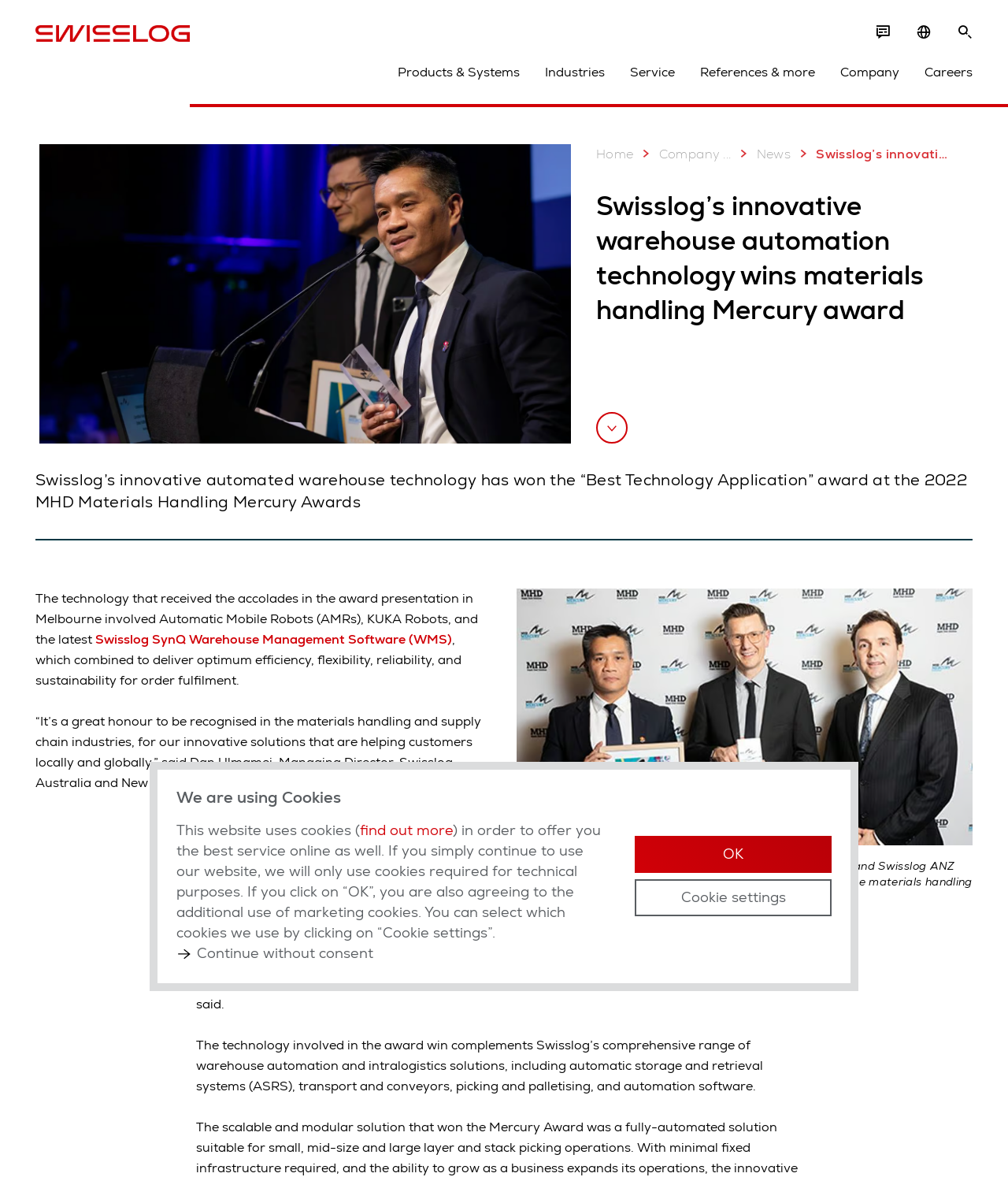Who is the Managing Director of Swisslog Australia and New Zealand?
Craft a detailed and extensive response to the question.

The answer can be found in the StaticText element with the text '“It’s a great honour to be recognised in the materials handling and supply chain industries, for our innovative solutions that are helping customers locally and globally,” said Dan Ulmamei, Managing Director, Swisslog Australia and New Zealand (ANZ).' This text is located in the middle of the webpage and provides a quote from the Managing Director of Swisslog Australia and New Zealand.